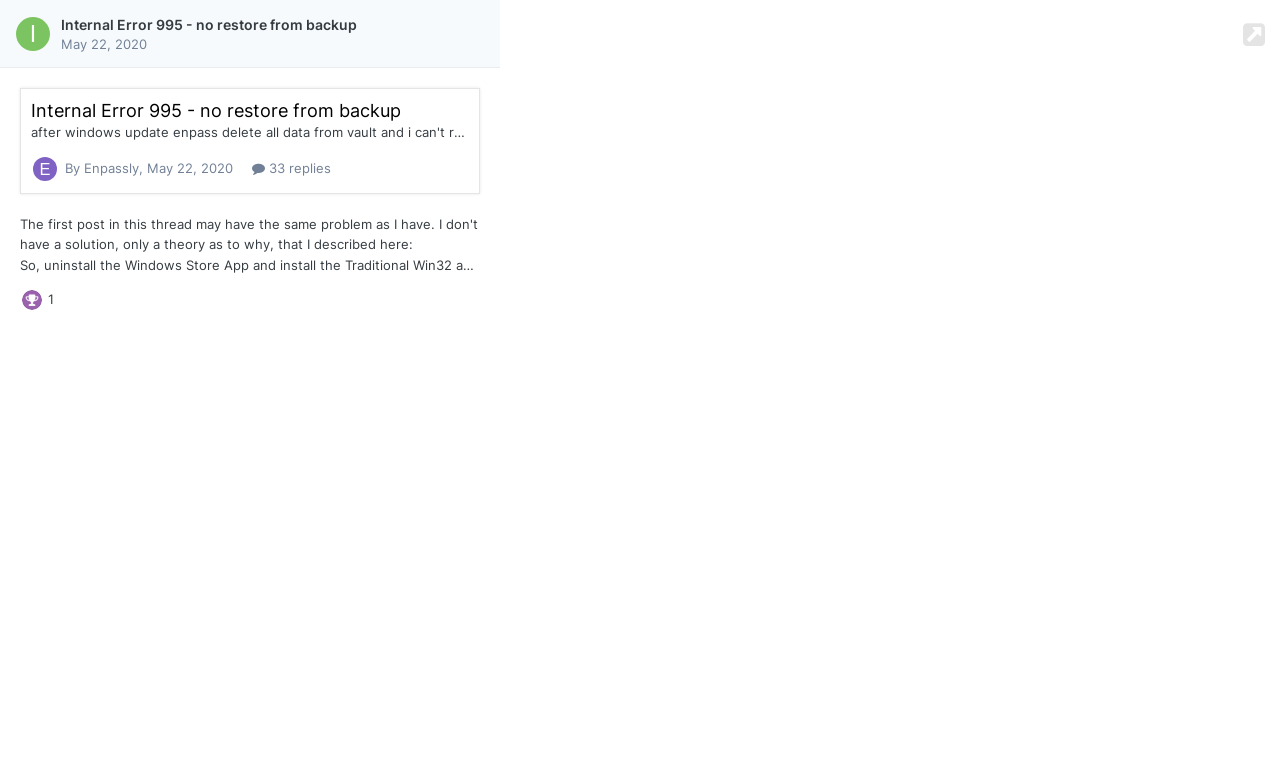Refer to the image and provide an in-depth answer to the question: 
How many replies are there to a post?

I found the number of replies by looking at the link element with the text ' 33 replies'. The icon '' likely represents a comment or reply, and the number 33 indicates the count of replies.